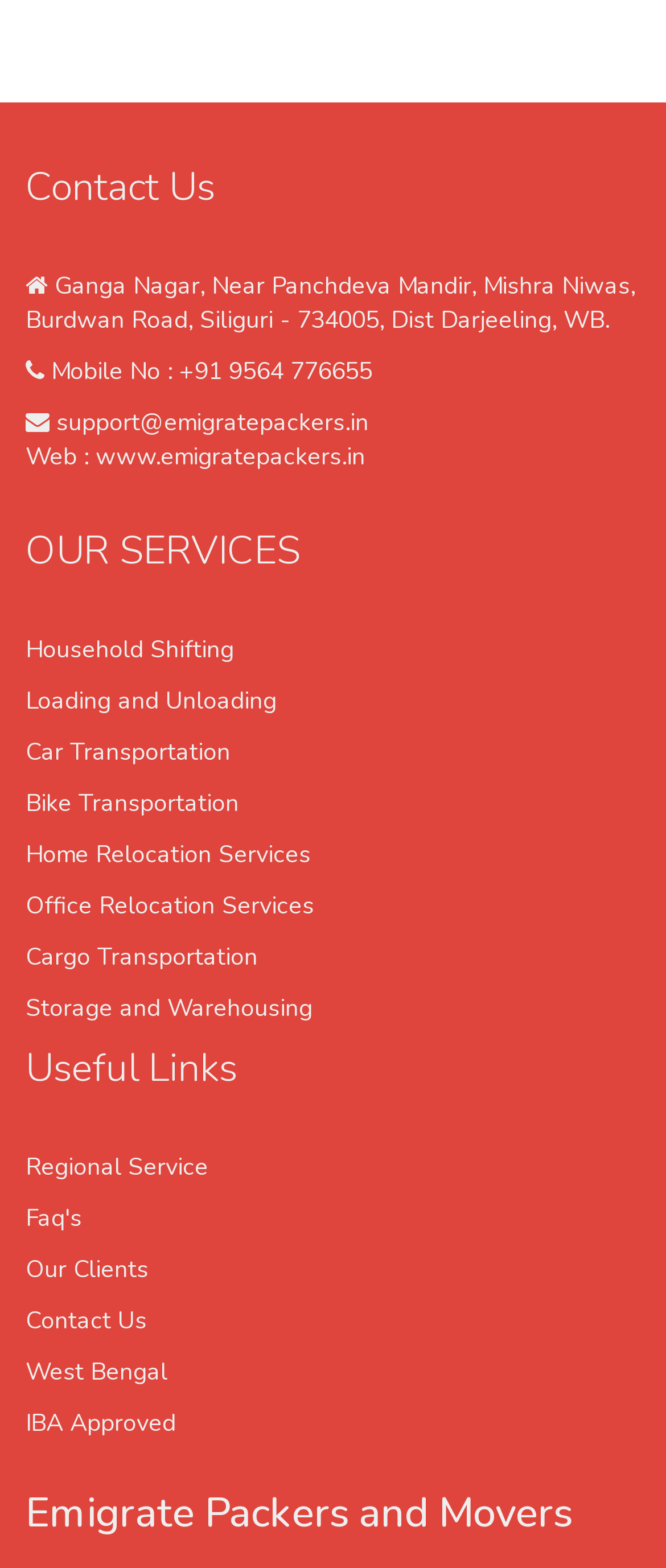What are the useful links provided by Emigrate Packers and Movers?
Using the image, respond with a single word or phrase.

Regional Service, Faq's, etc.